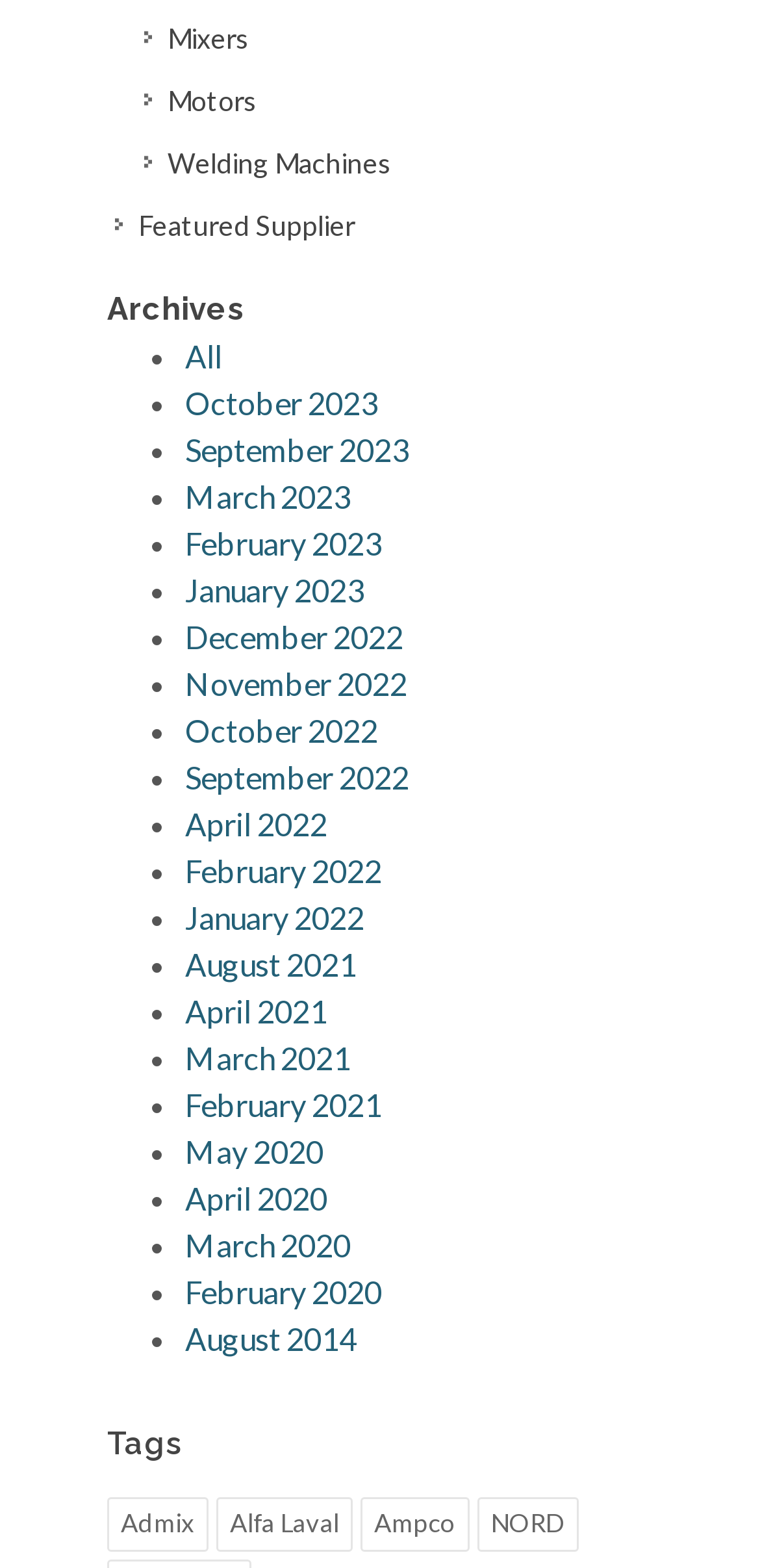Find the bounding box coordinates of the clickable area required to complete the following action: "Click on Mixers".

[0.19, 0.012, 0.336, 0.038]